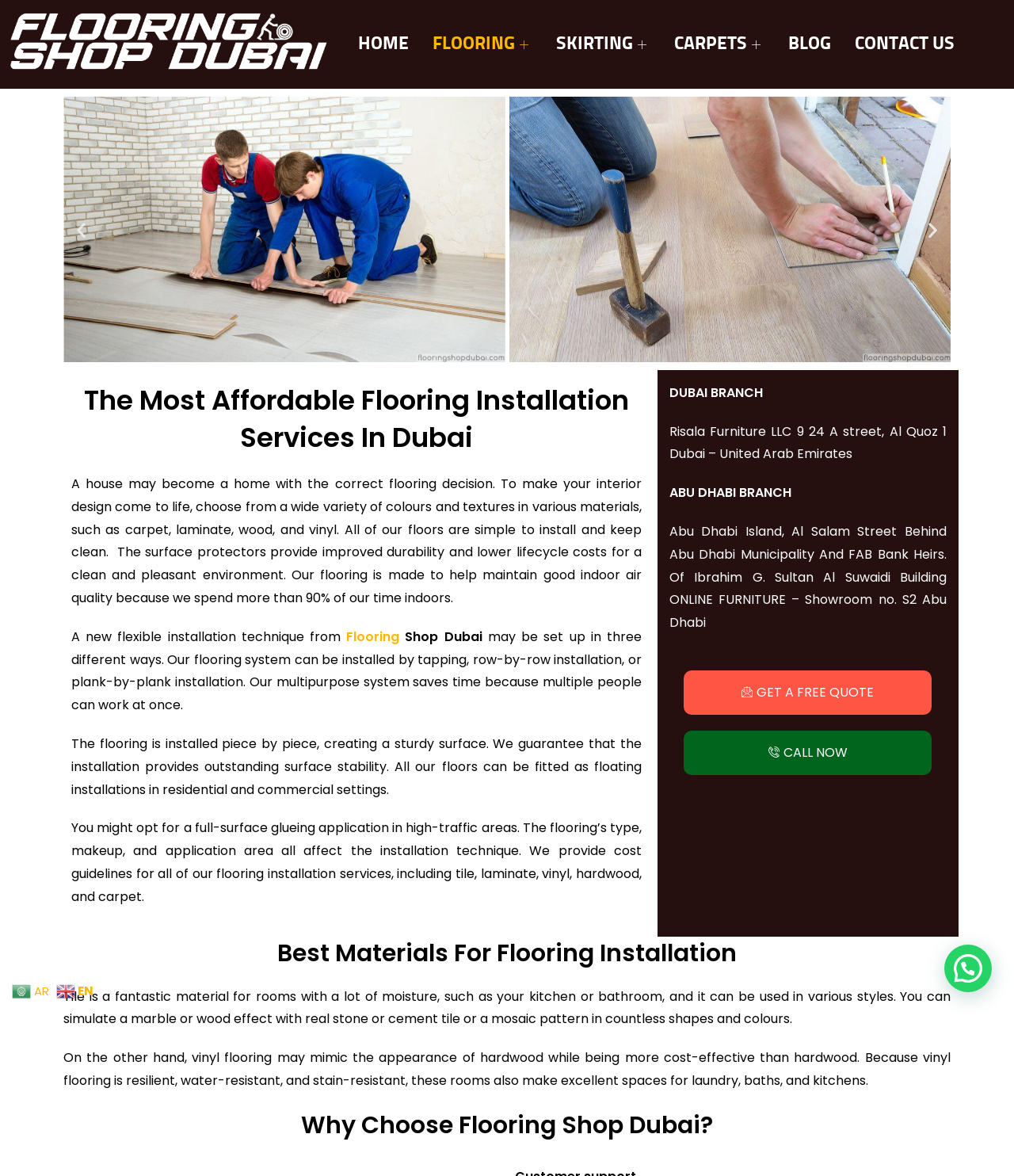Craft a detailed narrative of the webpage's structure and content.

This webpage is about the best flooring installation services in Dubai. At the top left corner, there is a logo and a navigation menu with links to different sections of the website, including "HOME", "FLOORING", "SKIRTING", "CARPETS", "BLOG", and "CONTACT US". 

Below the navigation menu, there is a carousel with two slides, each containing an image of flooring installation. The carousel has arrow buttons on the left and right sides to navigate between the slides.

The main content of the webpage starts with a heading that reads "The Most Affordable Flooring Installation Services In Dubai". This is followed by three paragraphs of text that describe the importance of choosing the right flooring, the benefits of their flooring services, and the different installation techniques they offer.

On the right side of the main content, there is a section with the title "DUBAI BRANCH" and "ABU DHABI BRANCH", which provides the addresses of their branches in Dubai and Abu Dhabi.

Below the main content, there is a call-to-action section with two buttons, "GET A FREE QUOTE" and "CALL NOW". 

Further down, there is a section with the heading "Best Materials For Flooring Installation", which describes the benefits of using tile and vinyl flooring. 

Finally, there is a section with the heading "Why Choose Flooring Shop Dubai?", although the content of this section is not provided.

At the top right corner, there are two language options, "ar AR" and "en EN", which allow users to switch between Arabic and English languages.